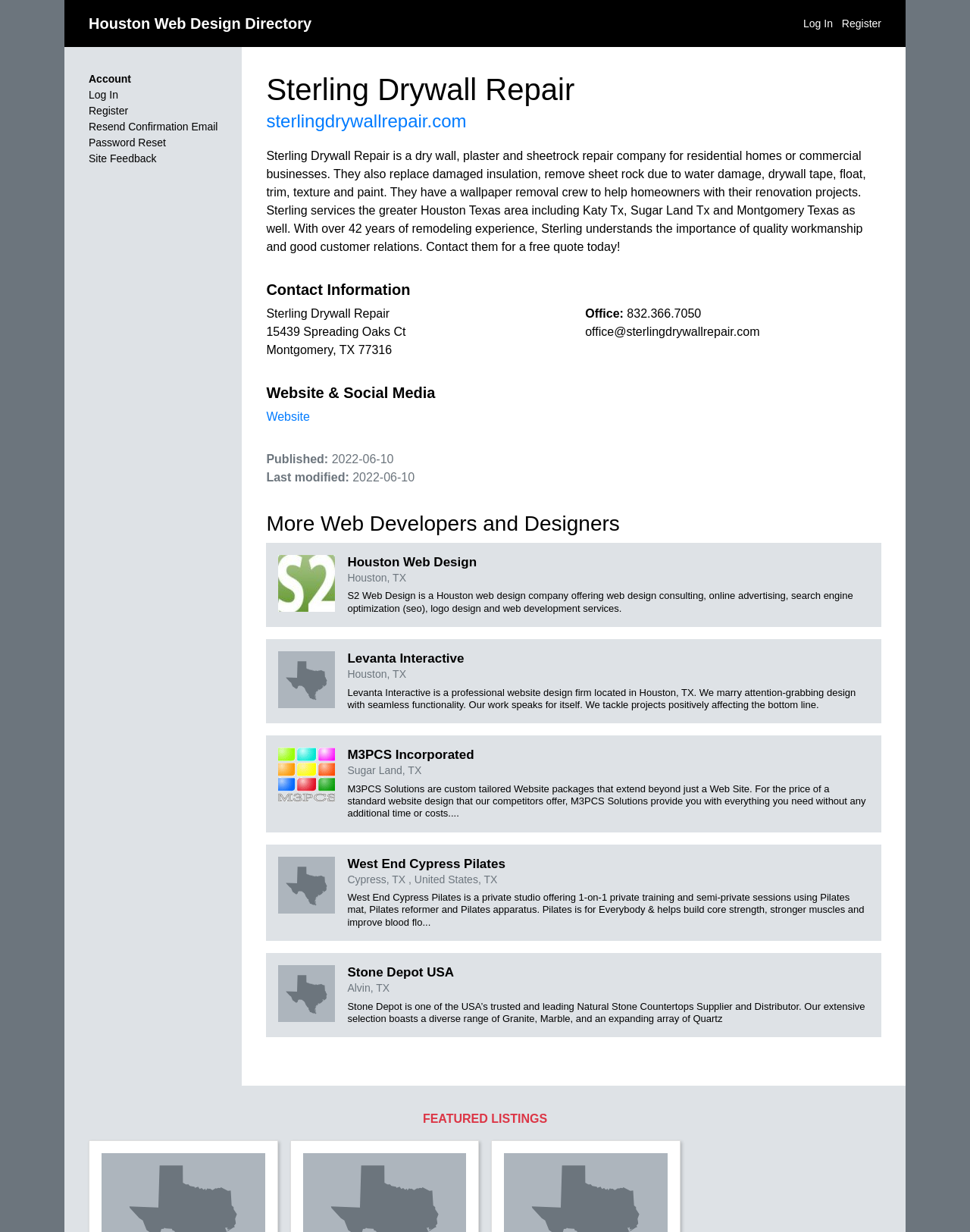Answer the question with a brief word or phrase:
What is the address of the company?

15439 Spreading Oaks Ct, Montgomery, TX 77316